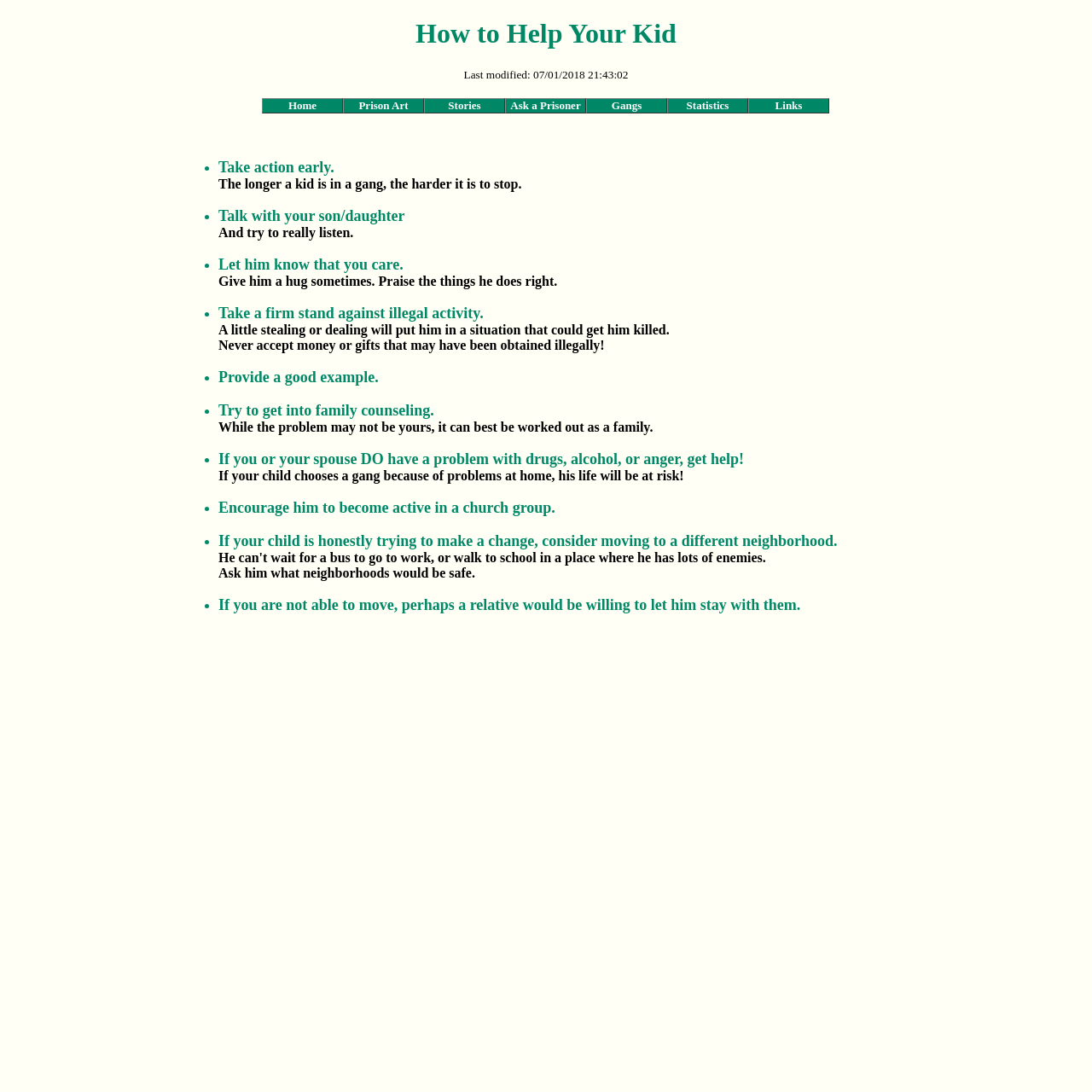Find the primary header on the webpage and provide its text.

How to Help Your Kid